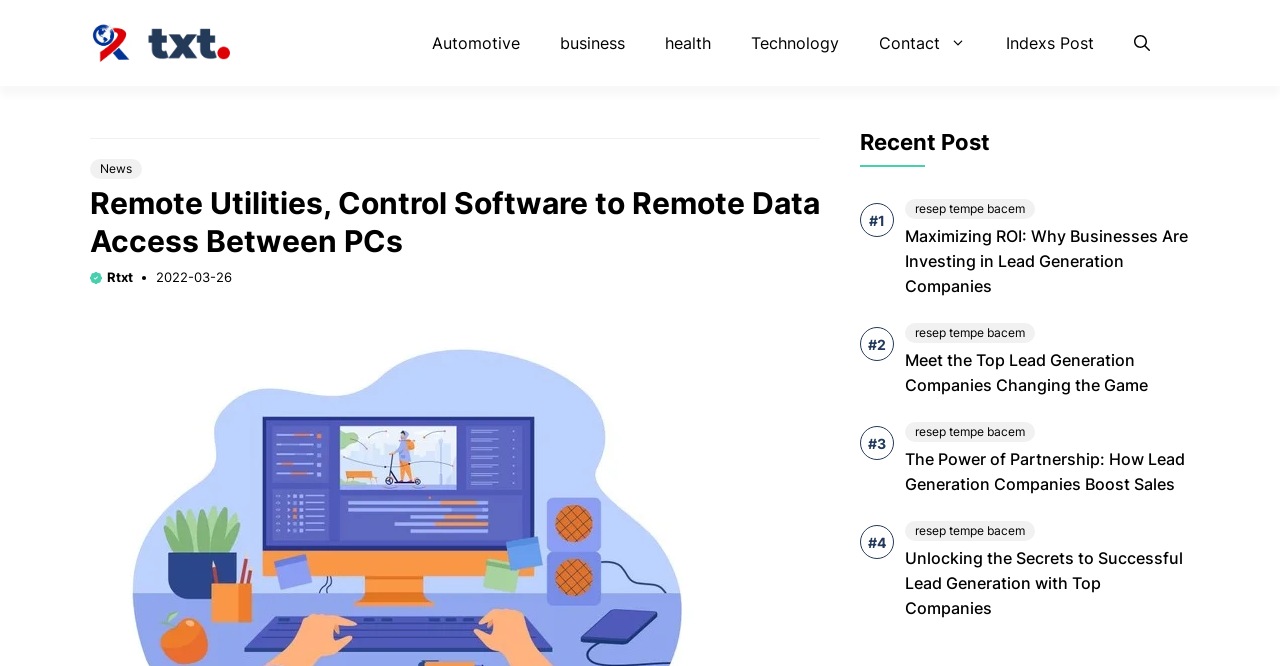How many recent posts are listed?
With the help of the image, please provide a detailed response to the question.

The recent posts can be found in the section below the heading 'Recent Post', which lists 5 links to different articles.